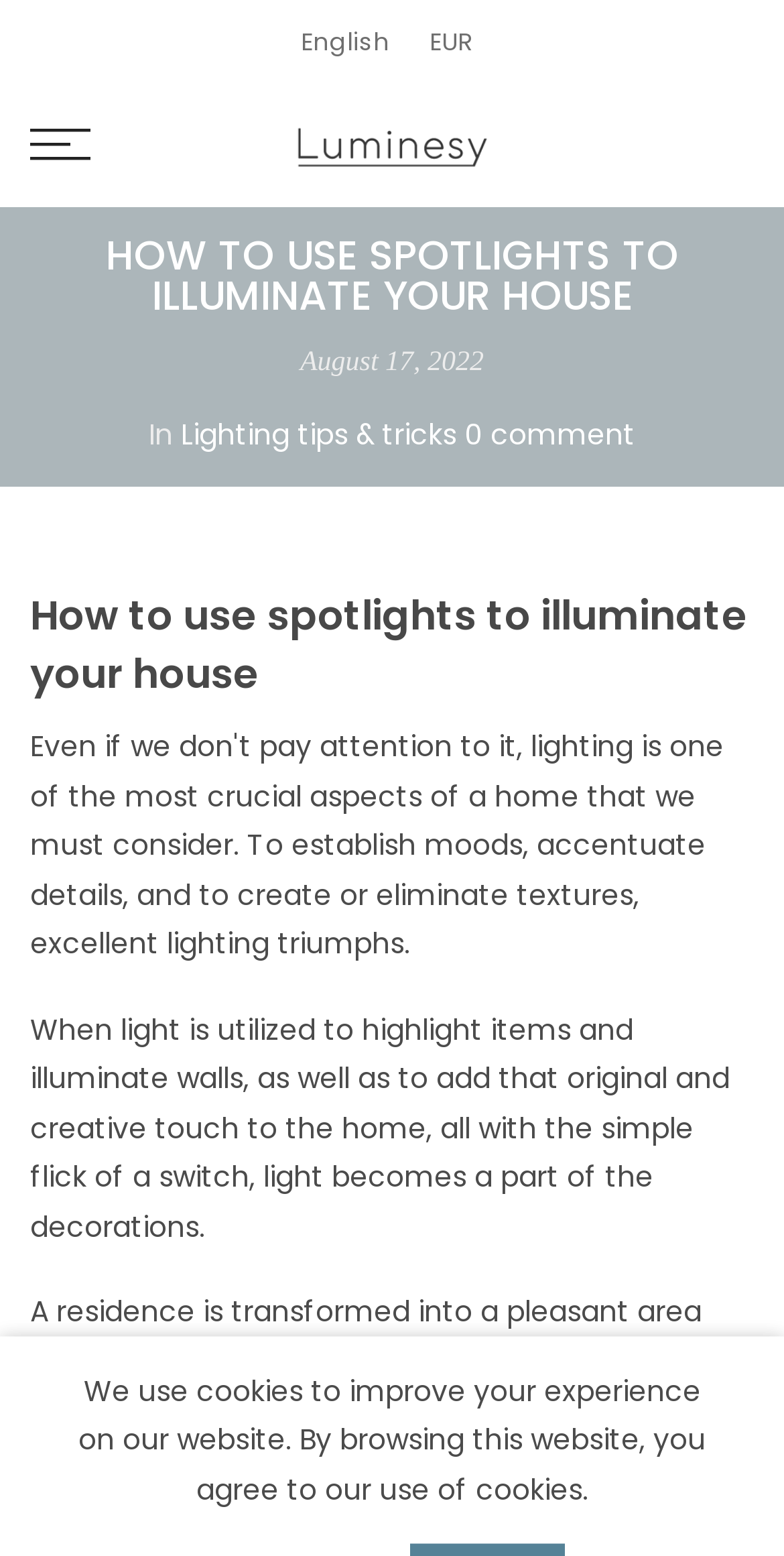Determine the bounding box coordinates of the area to click in order to meet this instruction: "Switch to English language".

[0.342, 0.059, 0.471, 0.087]